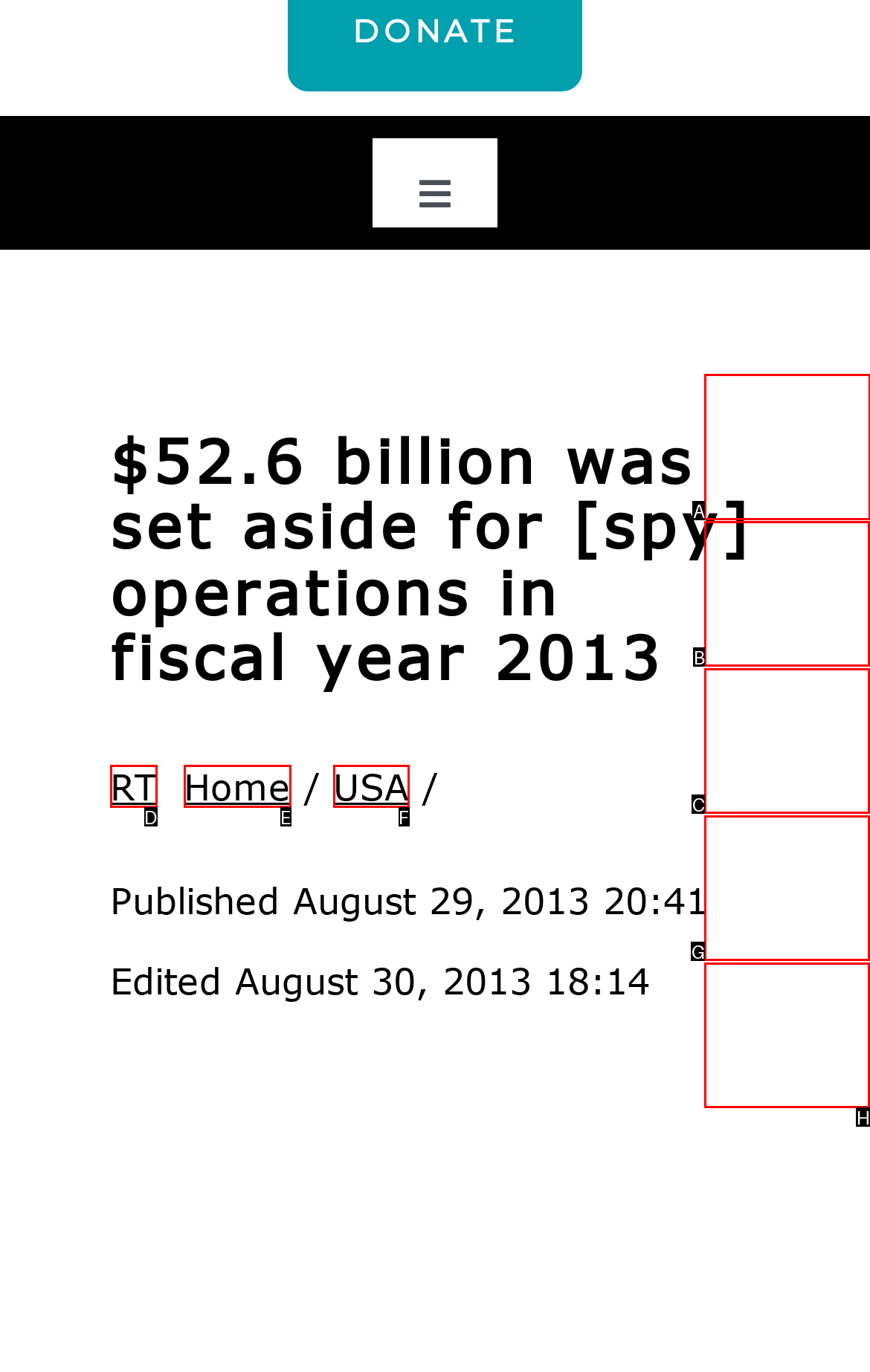Determine the HTML element to click for the instruction: Learn about the company.
Answer with the letter corresponding to the correct choice from the provided options.

None